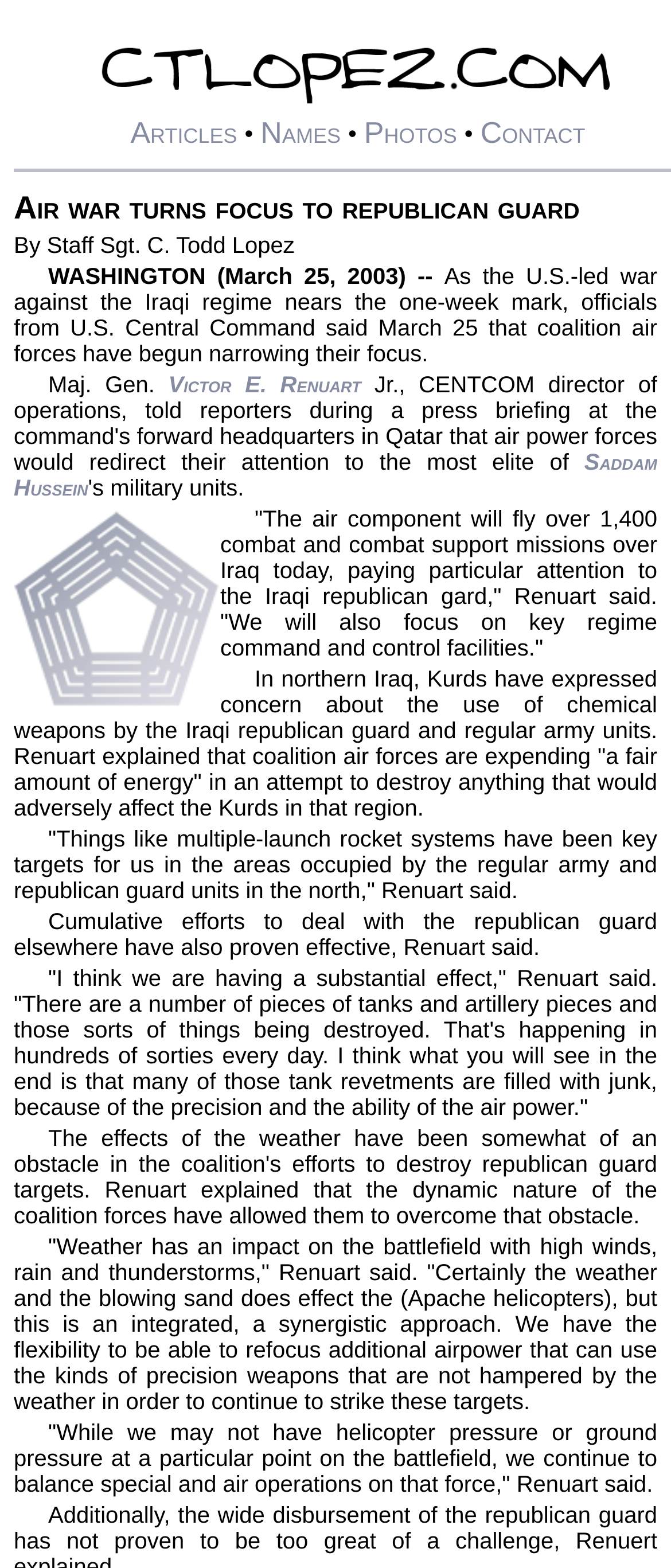Respond to the question with just a single word or phrase: 
Who is the author of this article?

Staff Sgt. C. Todd Lopez